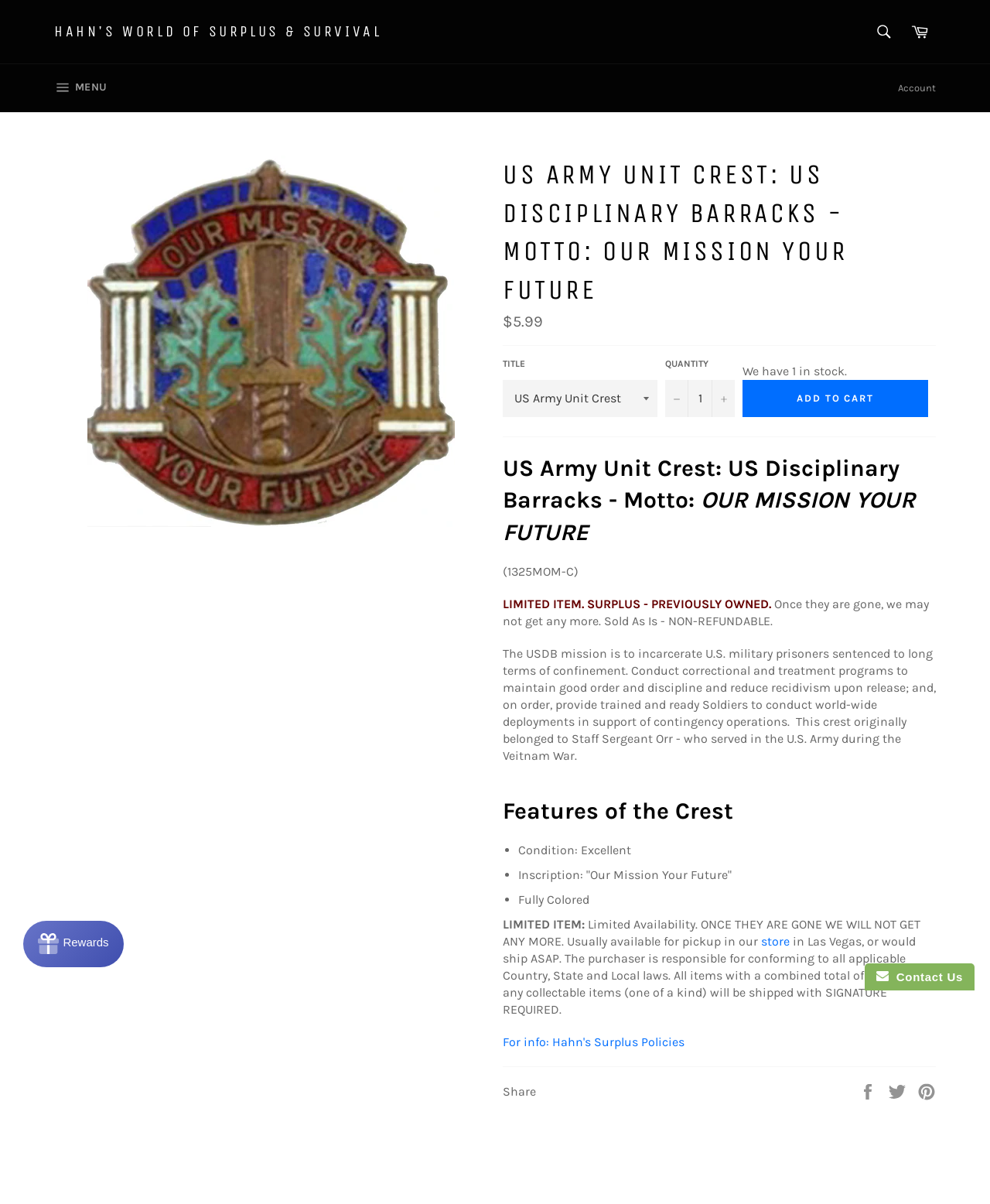Please identify the bounding box coordinates for the region that you need to click to follow this instruction: "Search for products".

[0.877, 0.013, 0.909, 0.04]